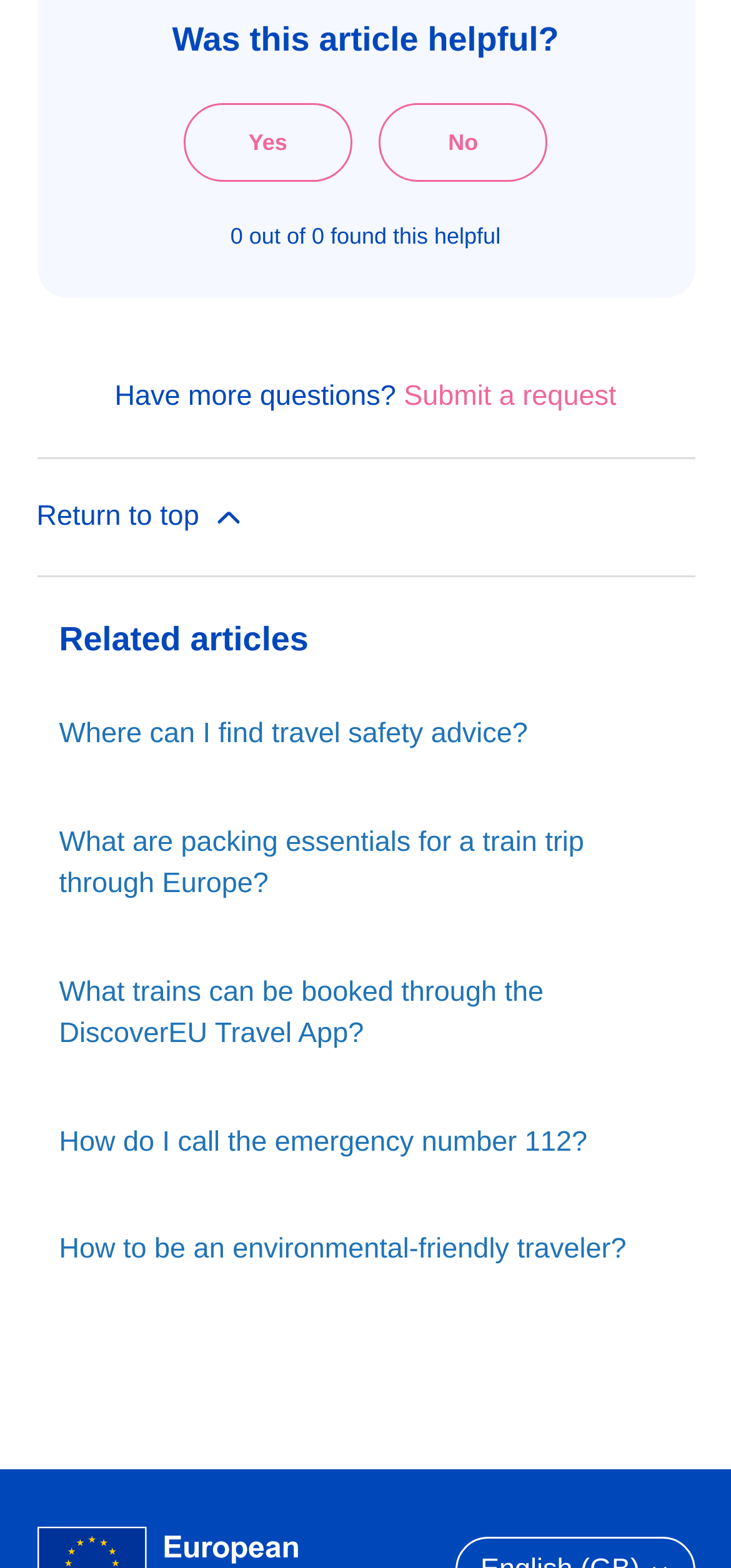Specify the bounding box coordinates of the element's area that should be clicked to execute the given instruction: "View 'Where can I find travel safety advice?' article". The coordinates should be four float numbers between 0 and 1, i.e., [left, top, right, bottom].

[0.05, 0.444, 0.95, 0.495]